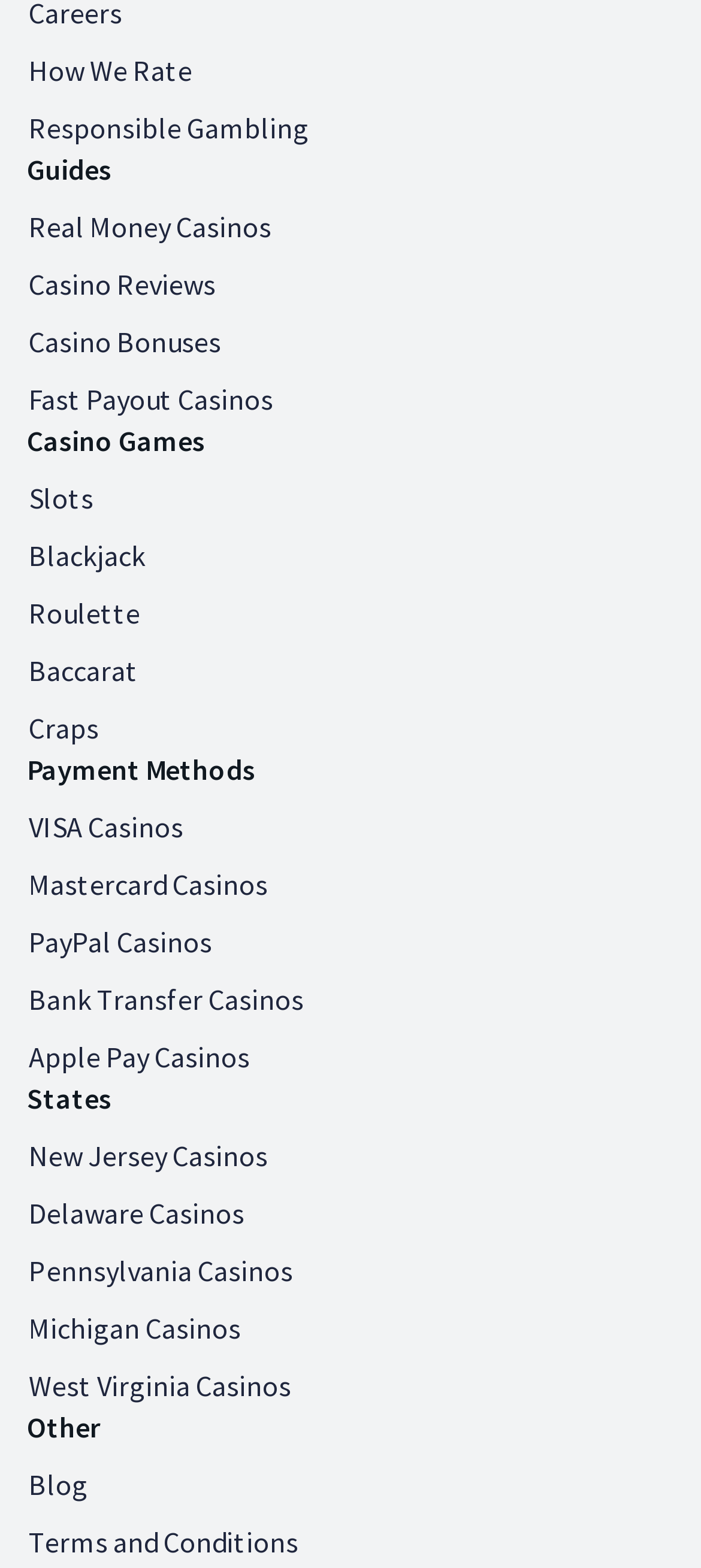Refer to the image and answer the question with as much detail as possible: What are the main categories on this website?

By analyzing the webpage structure, I found that the main categories are listed horizontally, and they are Guides, Casino Games, Payment Methods, States, and Other. These categories are separated by horizontal lines and have distinct titles.